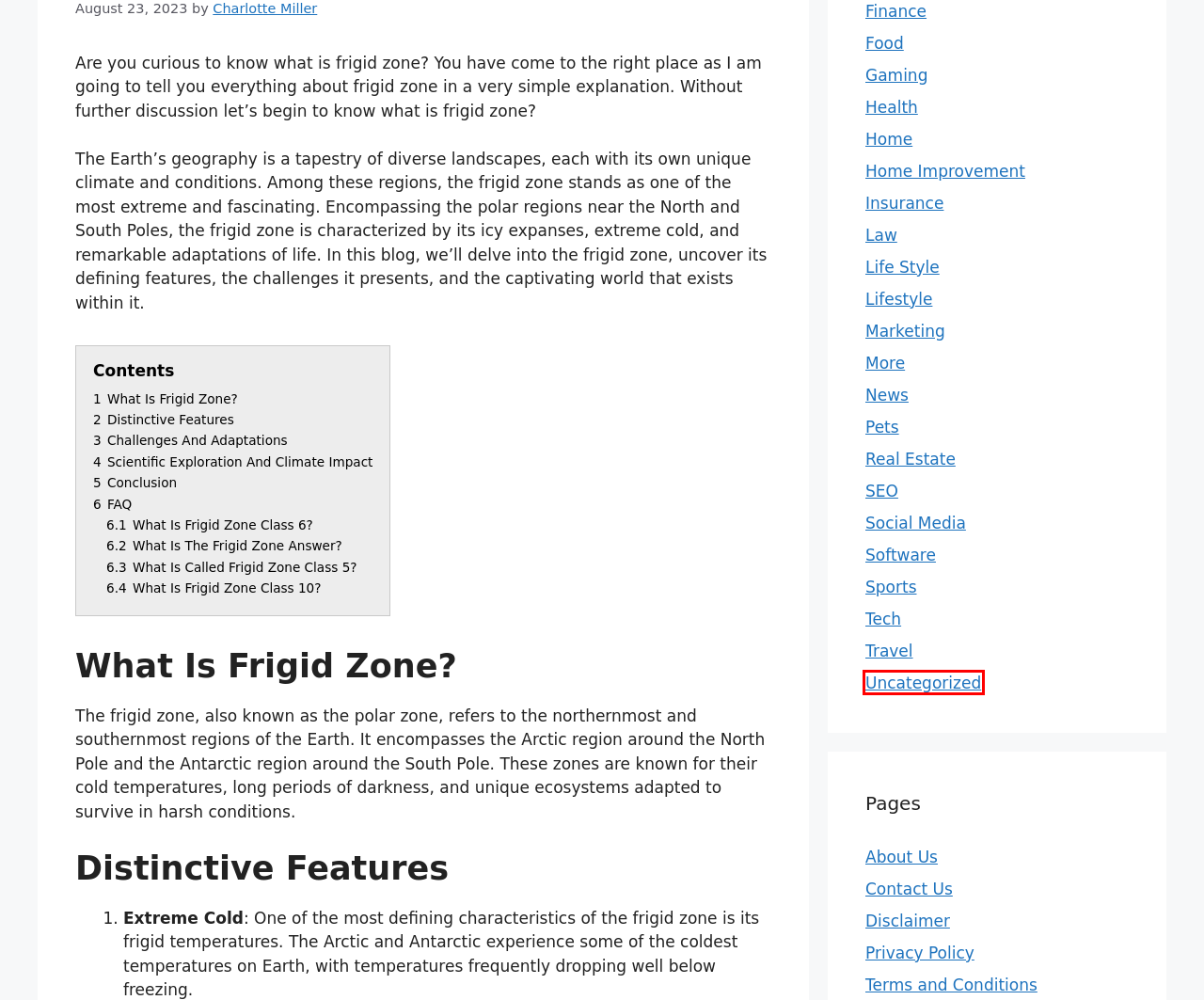Using the screenshot of a webpage with a red bounding box, pick the webpage description that most accurately represents the new webpage after the element inside the red box is clicked. Here are the candidates:
A. Disclaimer - StatuskDuniya
B. Home - StatuskDuniya
C. Marketing - StatuskDuniya
D. Home Improvement - StatuskDuniya
E. Uncategorized - StatuskDuniya
F. About Us - StatuskDuniya
G. Privacy Policy - StatuskDuniya
H. Insurance - StatuskDuniya

E